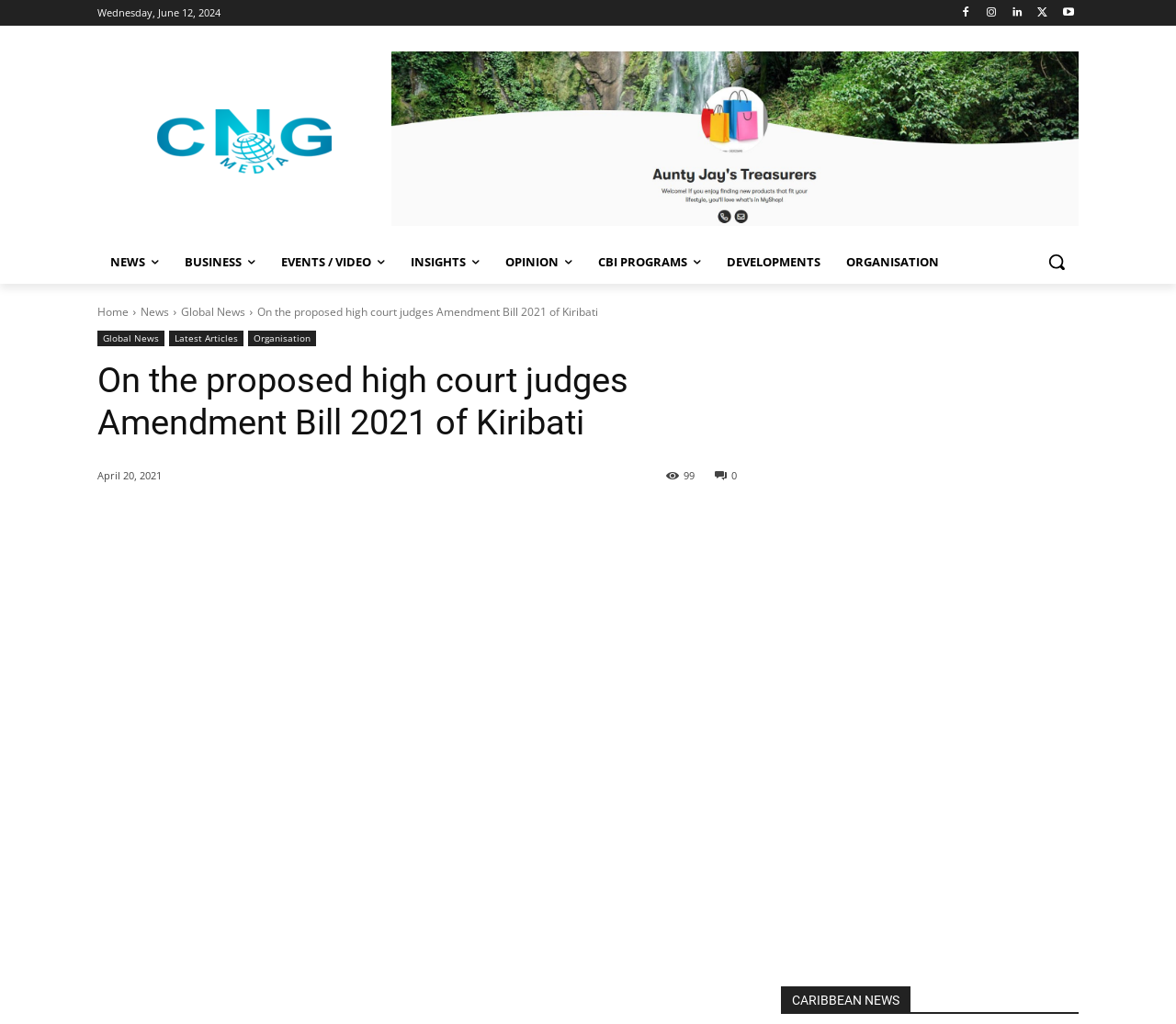Answer in one word or a short phrase: 
What is the category of the news article?

Global News